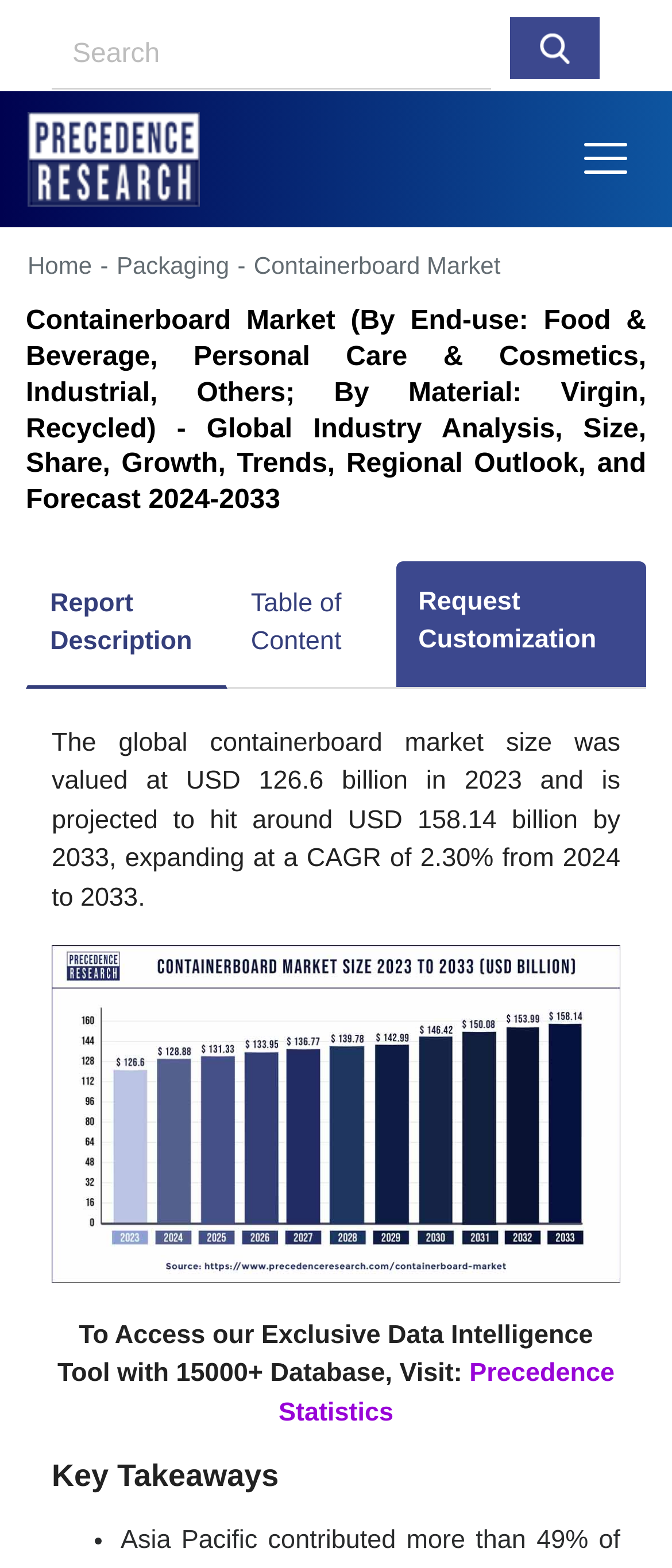Explain the webpage's layout and main content in detail.

The webpage is about the global containerboard market, with a focus on its size, growth, and forecast from 2024 to 2033. At the top left, there is a search bar with a search button and a magnifying glass icon. Next to it, there is a toggle navigation button. On the top right, there is a link to "Precedence Research" with a corresponding logo.

Below the top navigation, there is a breadcrumb navigation menu with links to "Home" and "Packaging", followed by a static text "Containerboard Market". 

The main content of the webpage starts with a heading that describes the containerboard market, including its end-use and material segments. Below the heading, there are three links: "Report Description", "Table of Content", and "Request Customization".

The webpage then presents a key market statistic, stating that the global containerboard market size was valued at USD 126.6 billion in 2023 and is projected to hit around USD 158.14 billion by 2033, with a CAGR of 2.30%. This text is accompanied by an image related to the containerboard market size.

Further down, there is a static text that invites users to access an exclusive data intelligence tool with a database of over 15,000 records. This is followed by a link to "Precedence Statistics".

Finally, the webpage concludes with a heading "Key Takeaways" and a list marker, indicating that there may be additional key points or summaries related to the containerboard market.